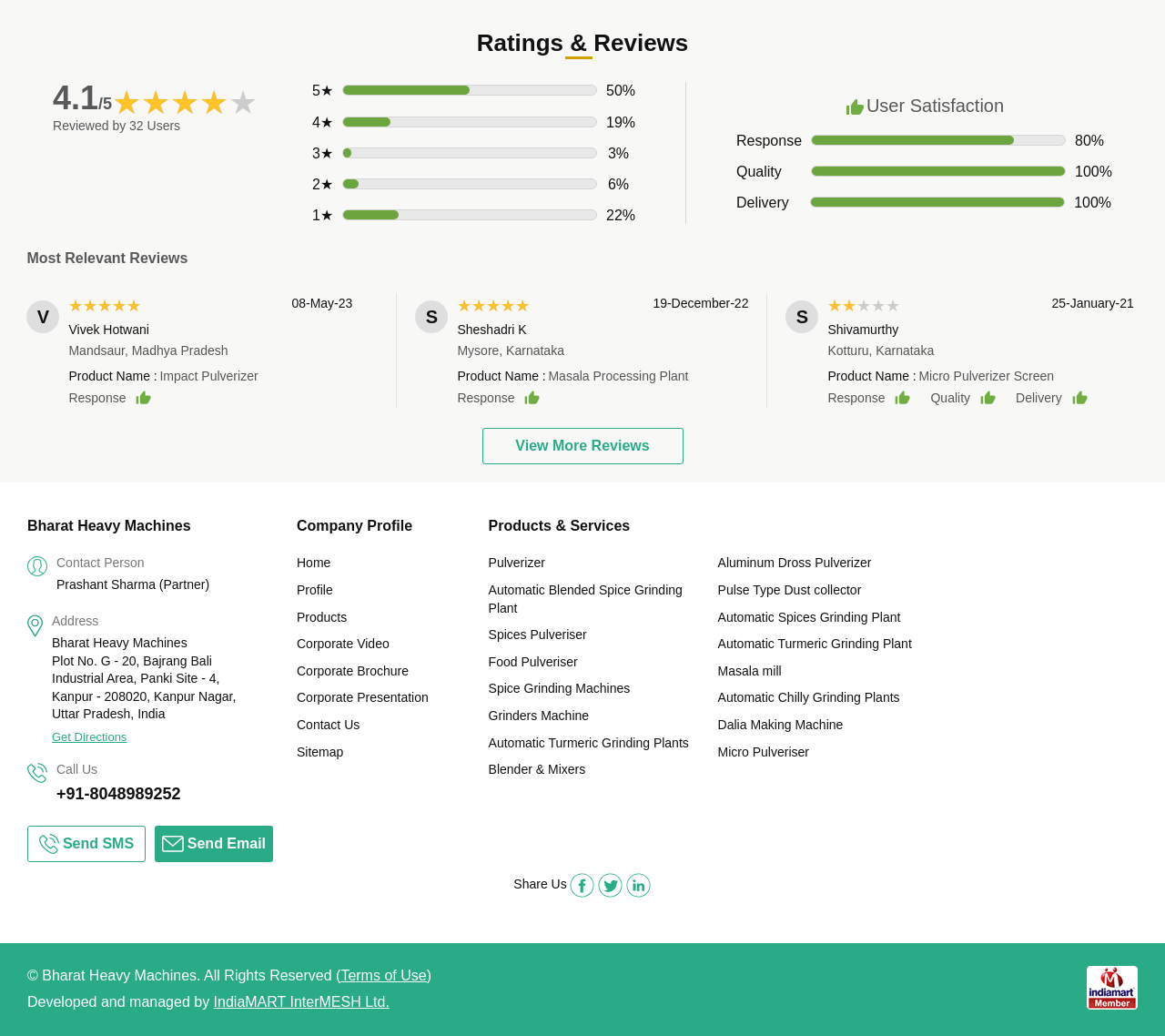Respond to the question with just a single word or phrase: 
What is the average rating of the products?

4.1 out of 5